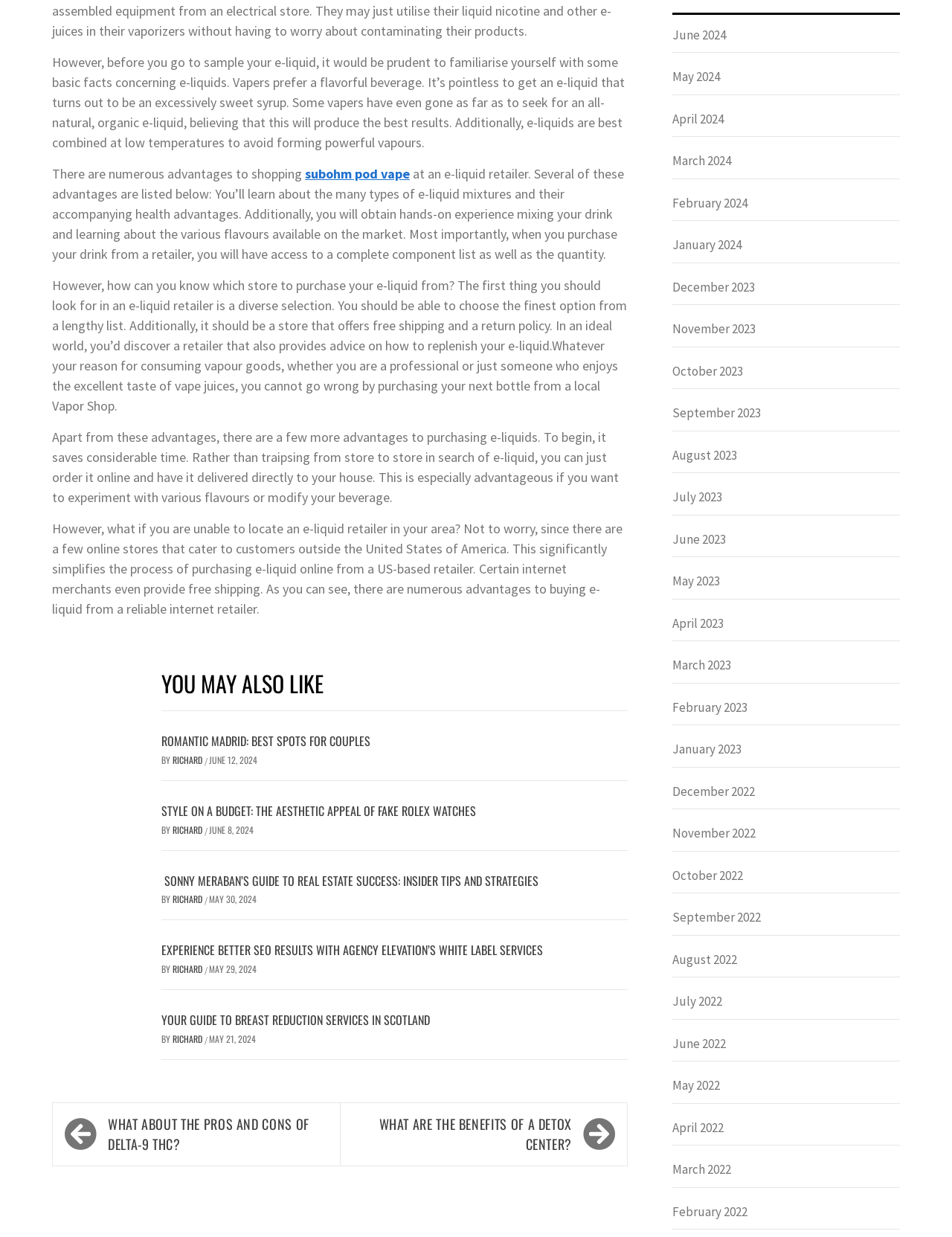Please locate the bounding box coordinates of the element that should be clicked to achieve the given instruction: "click on 'subohm pod vape'".

[0.32, 0.134, 0.43, 0.147]